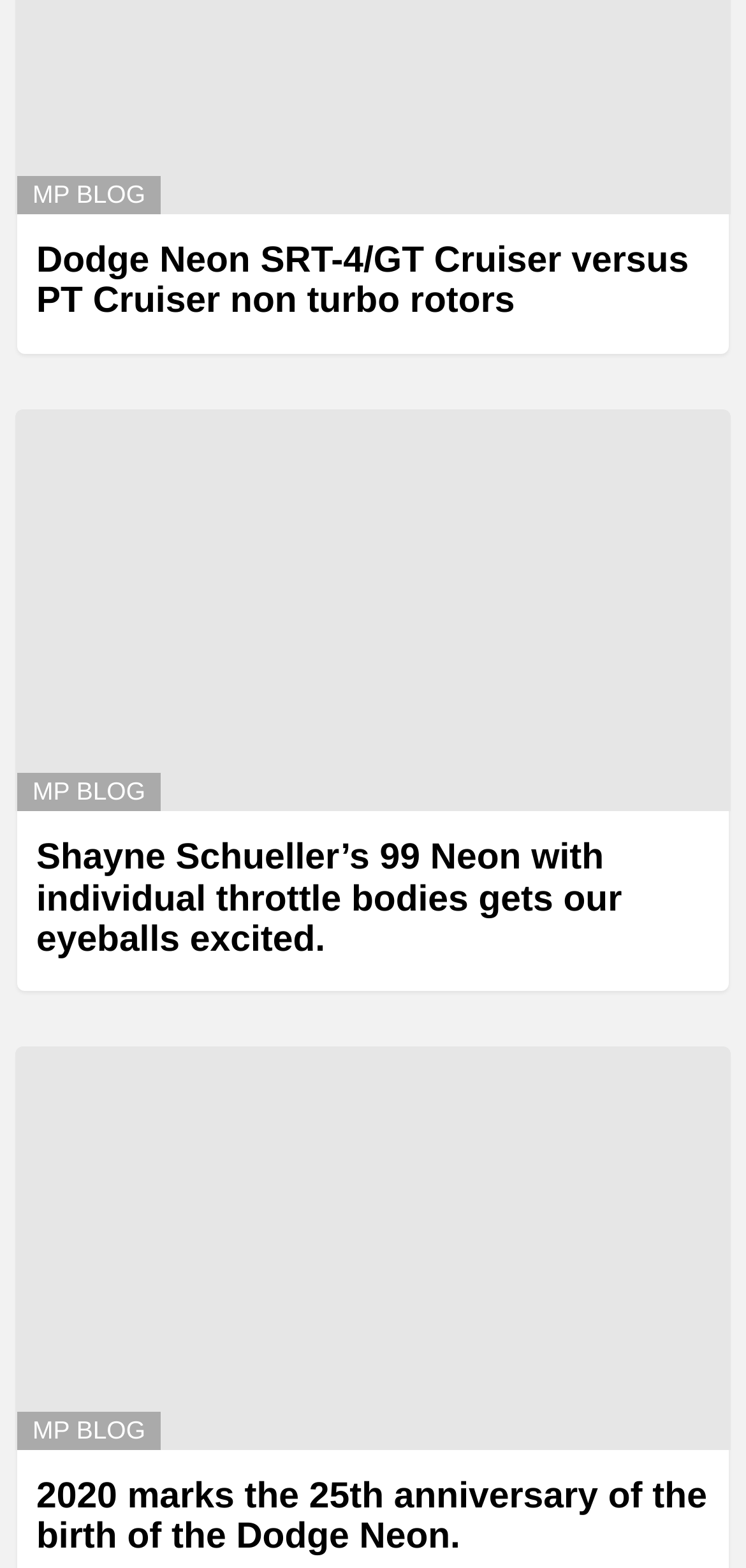What is the anniversary mentioned in the third article?
Please craft a detailed and exhaustive response to the question.

I read the heading element [954] inside the third article element [892], which contains the text '2020 marks the 25th anniversary of the birth of the Dodge Neon.'. This indicates that the anniversary mentioned in the third article is the 25th anniversary of the Dodge Neon.